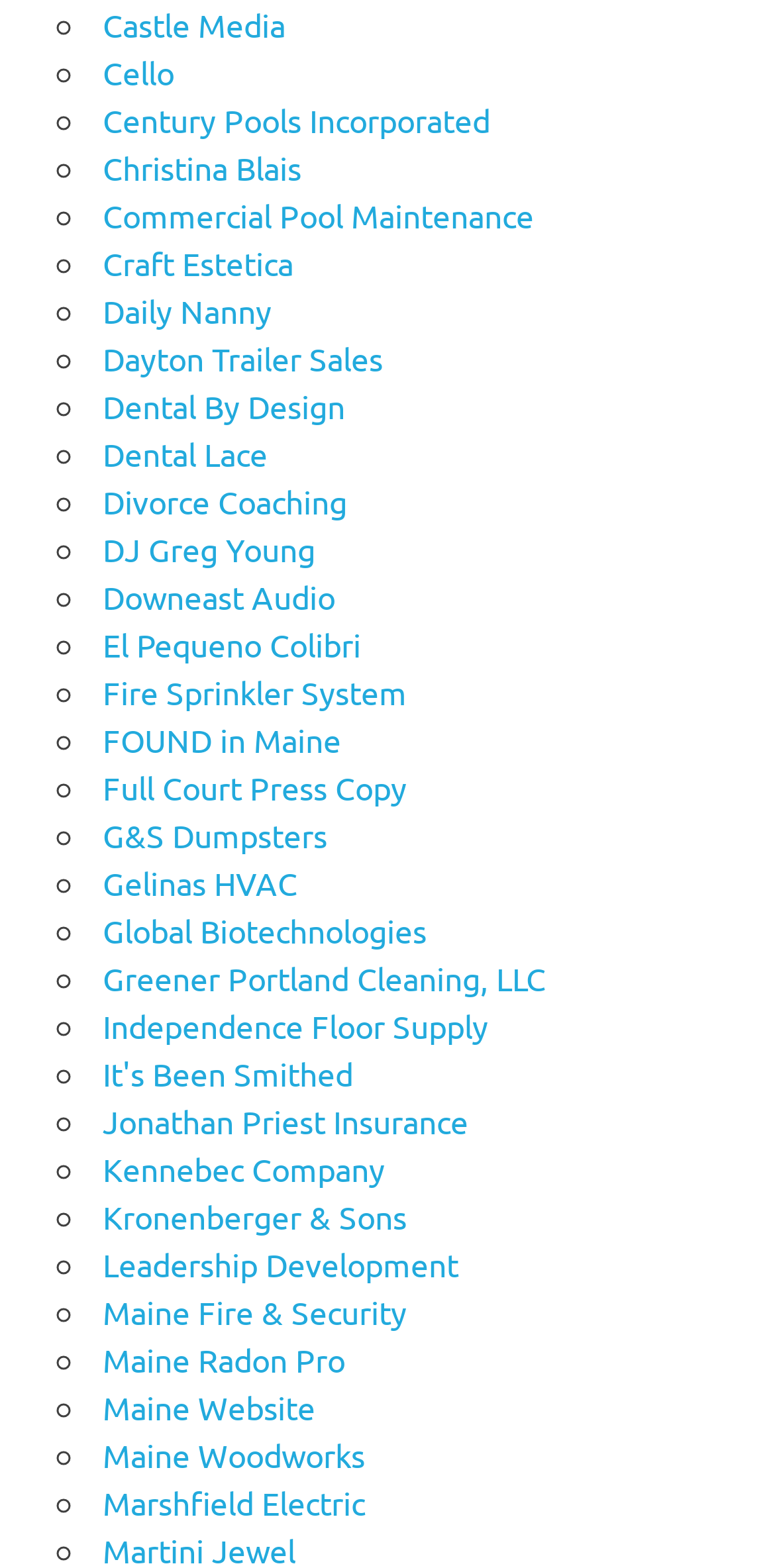Please locate the clickable area by providing the bounding box coordinates to follow this instruction: "View Maine Website".

[0.133, 0.884, 0.407, 0.91]